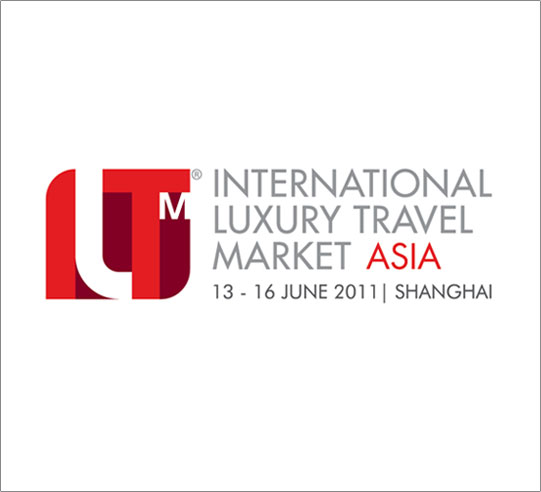Where was the ILTM Asia event held in 2011?
Use the screenshot to answer the question with a single word or phrase.

Shanghai